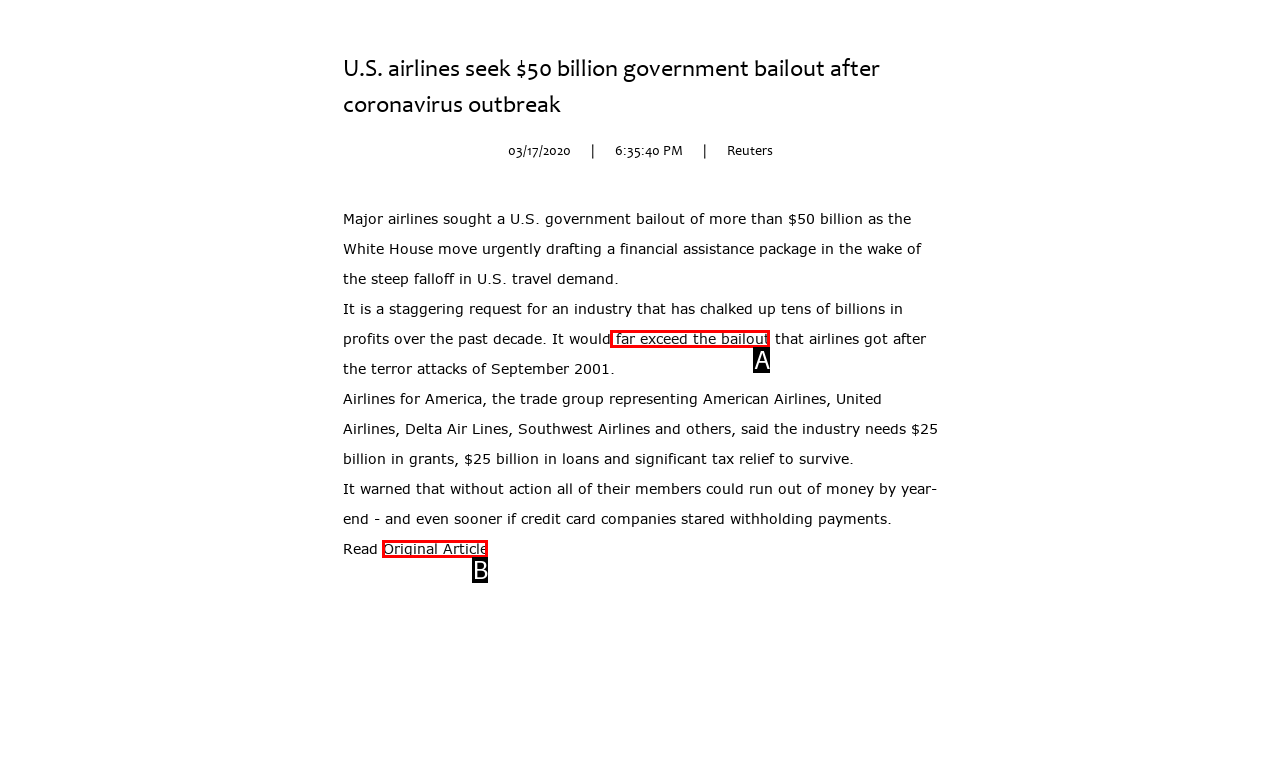From the given choices, determine which HTML element matches the description: Original Article. Reply with the appropriate letter.

B